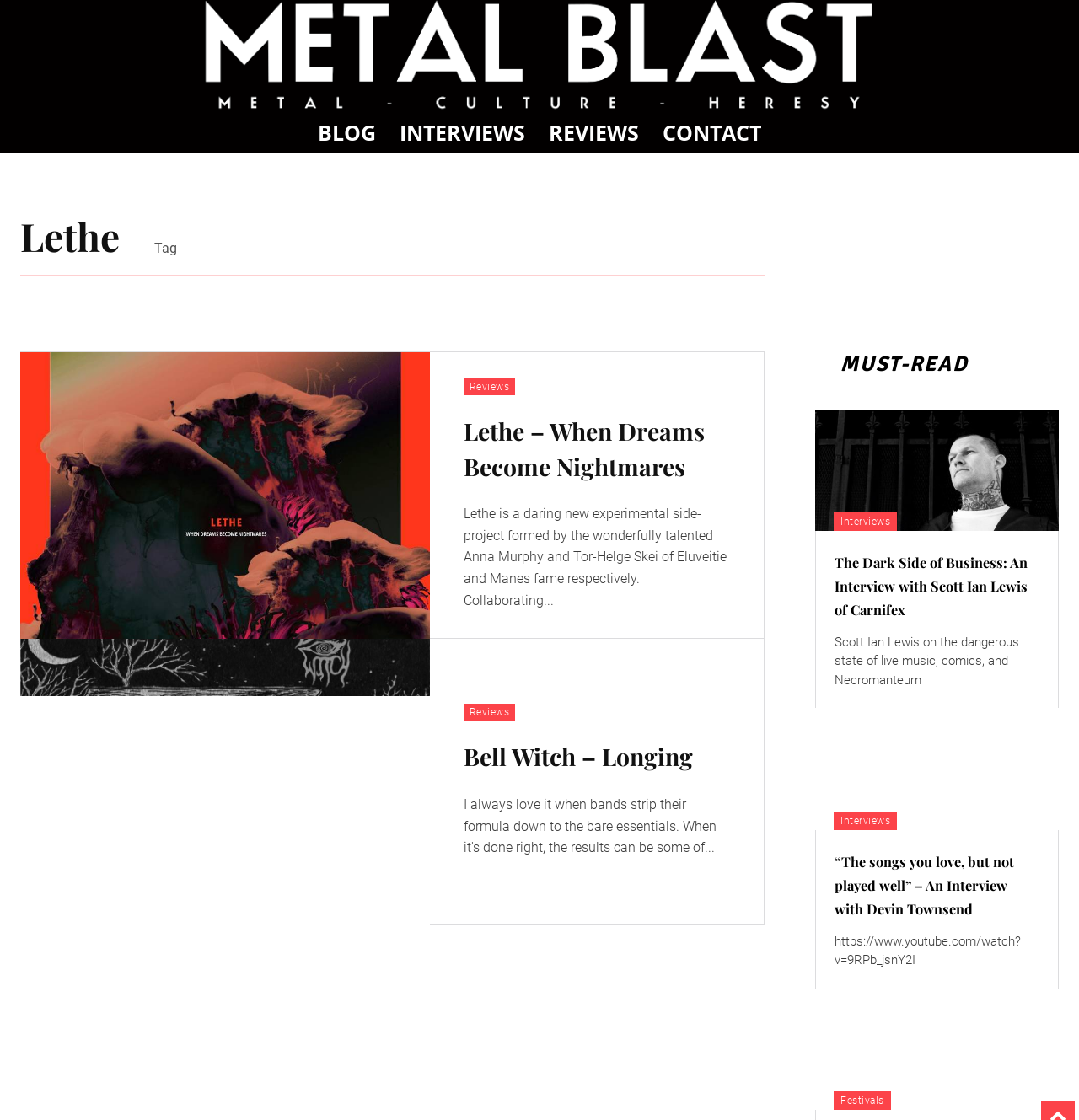Identify the bounding box coordinates of the part that should be clicked to carry out this instruction: "View reviews".

[0.498, 0.1, 0.603, 0.136]